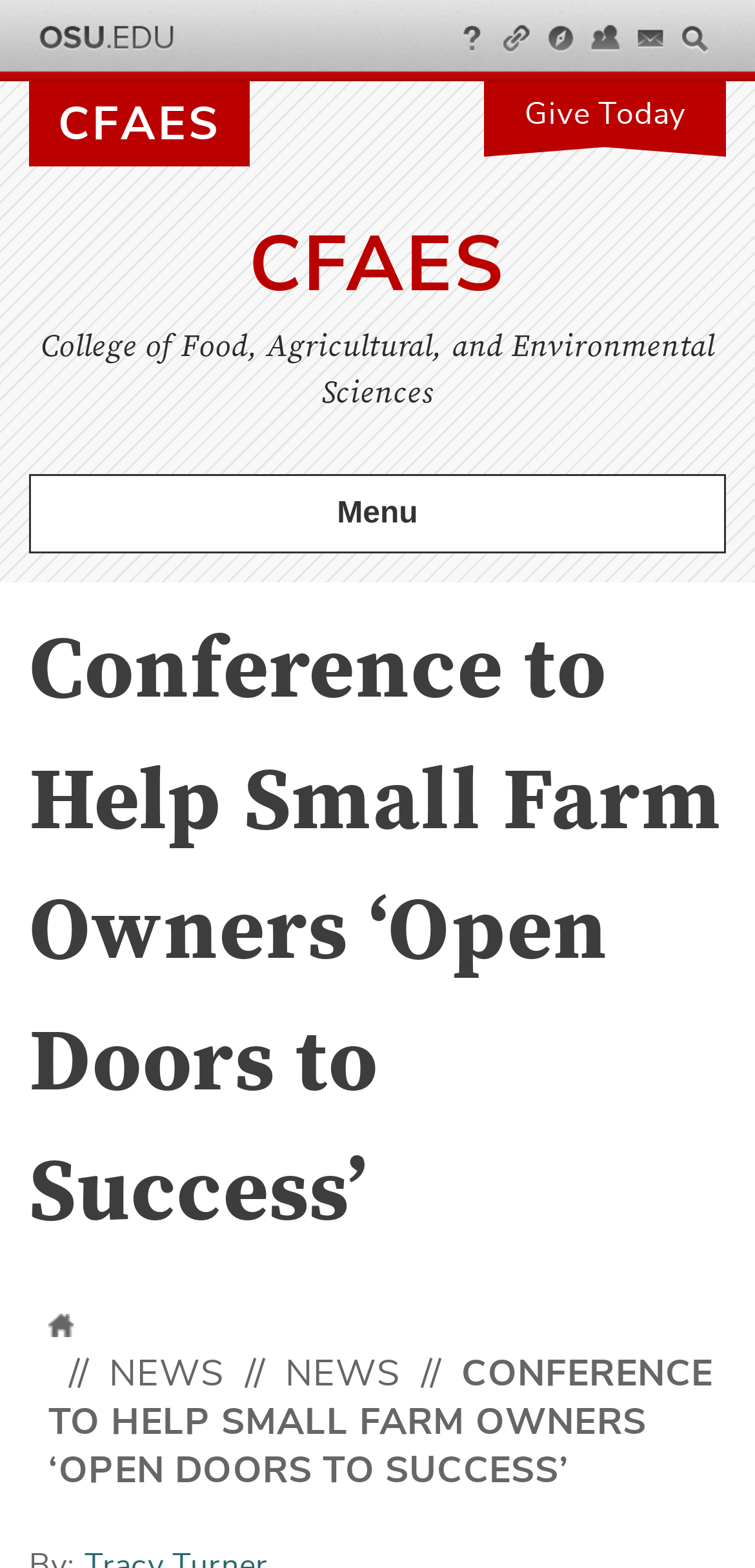Pinpoint the bounding box coordinates of the element to be clicked to execute the instruction: "search Ohio State".

[0.89, 0.011, 0.949, 0.039]